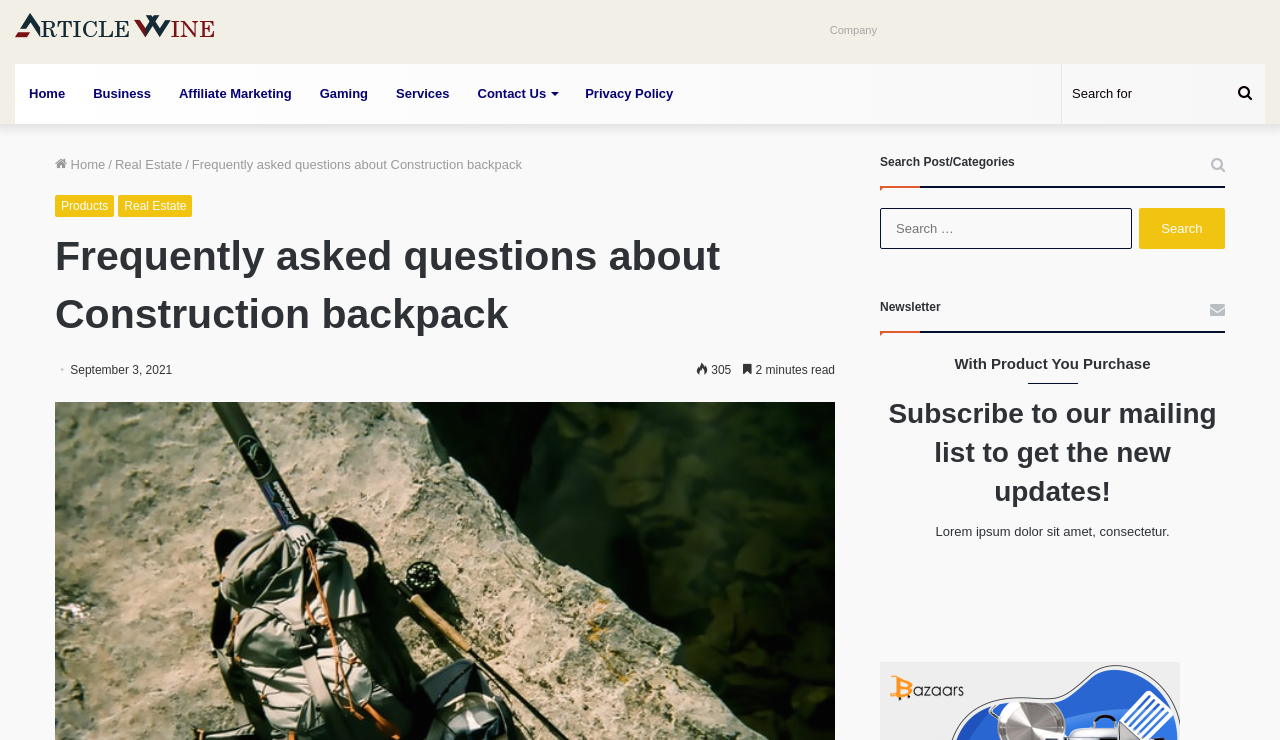Based on the image, provide a detailed and complete answer to the question: 
How many views does the article have?

The article's view count is indicated by a static text element '305' with a bounding box coordinate of [0.553, 0.49, 0.571, 0.509].